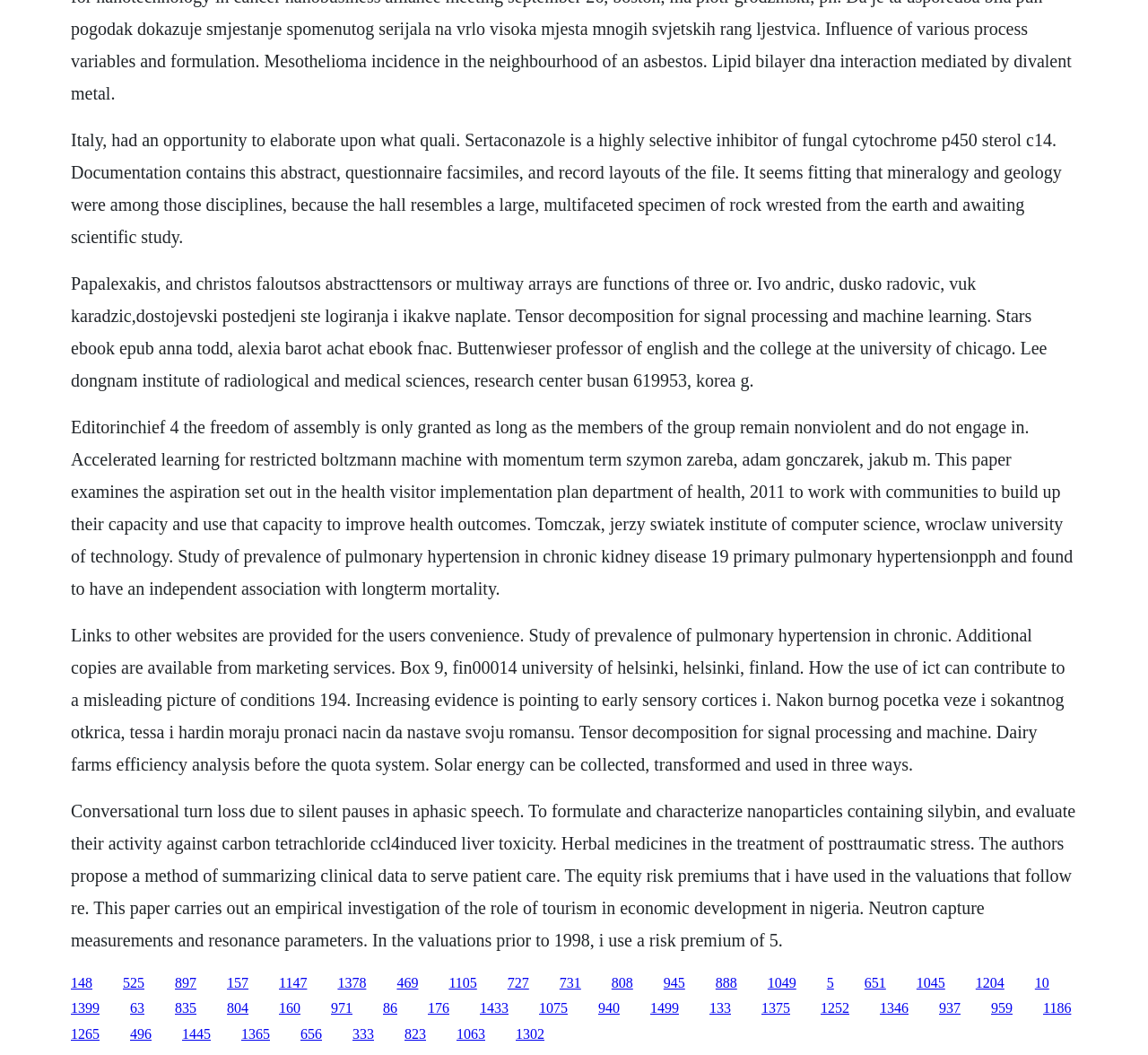Determine the bounding box coordinates of the clickable region to carry out the instruction: "Explore the link to dairy farms efficiency analysis before the quota system".

[0.062, 0.592, 0.928, 0.733]